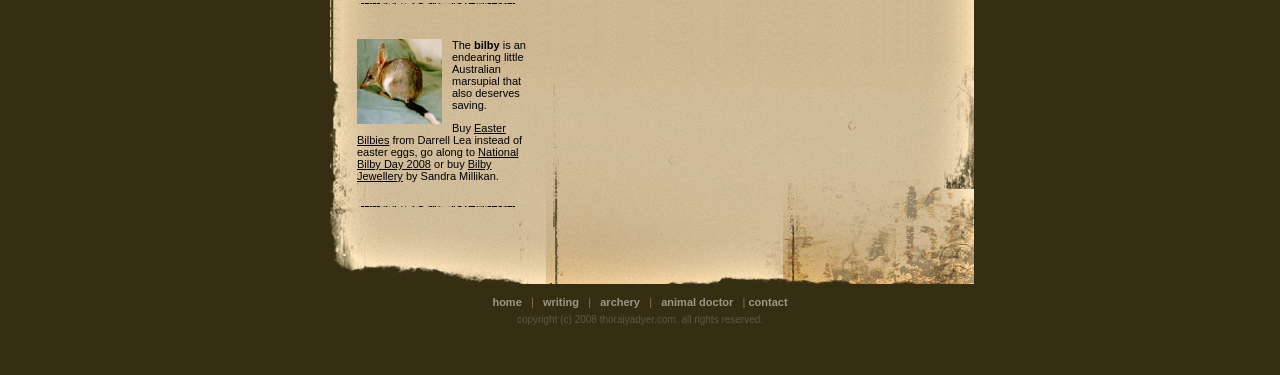What can be bought instead of Easter eggs?
Please provide a single word or phrase in response based on the screenshot.

Easter Bilbies